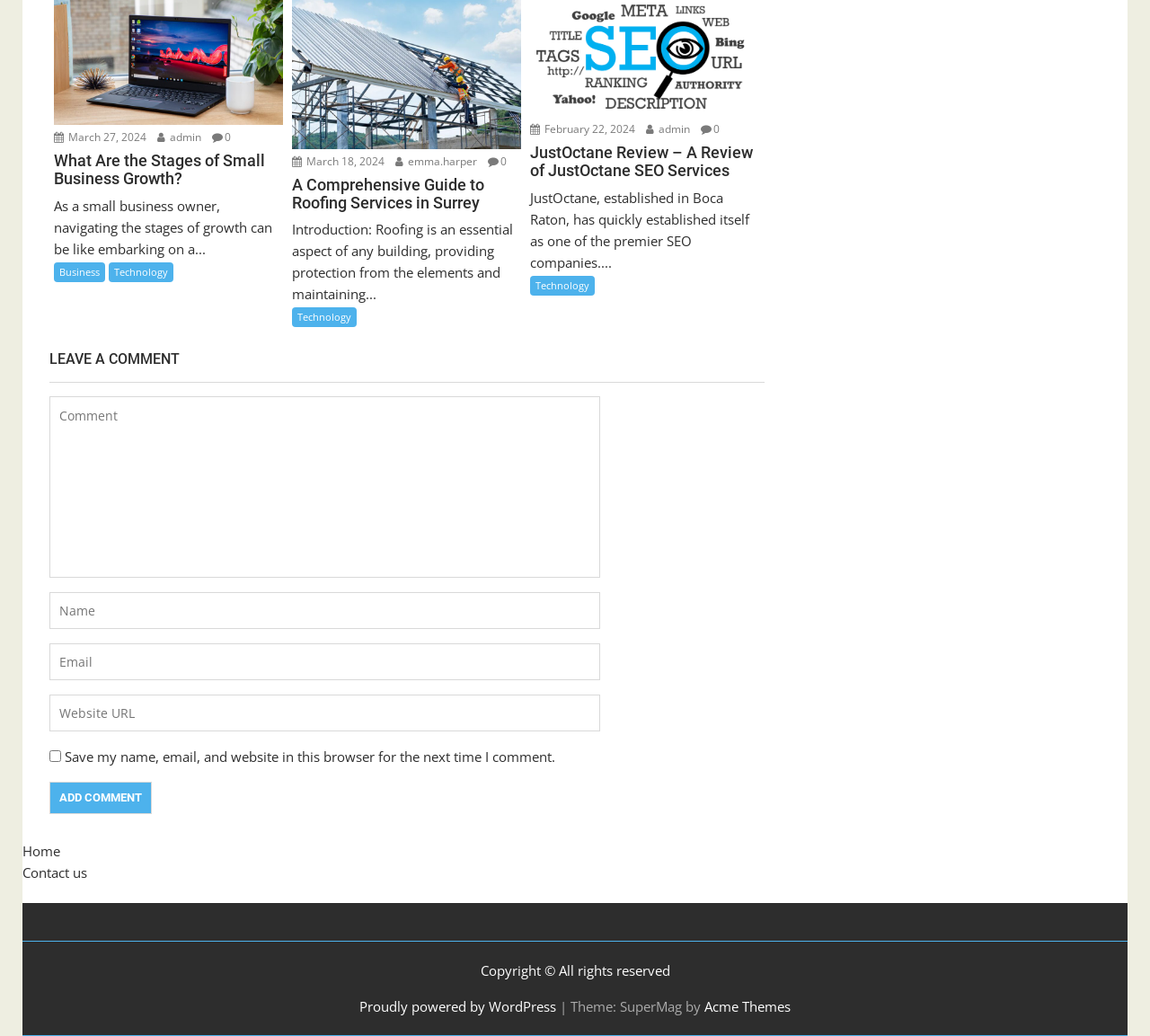Pinpoint the bounding box coordinates of the clickable area needed to execute the instruction: "Click on the 'What Are the Stages of Small Business Growth?' link". The coordinates should be specified as four float numbers between 0 and 1, i.e., [left, top, right, bottom].

[0.047, 0.147, 0.246, 0.181]